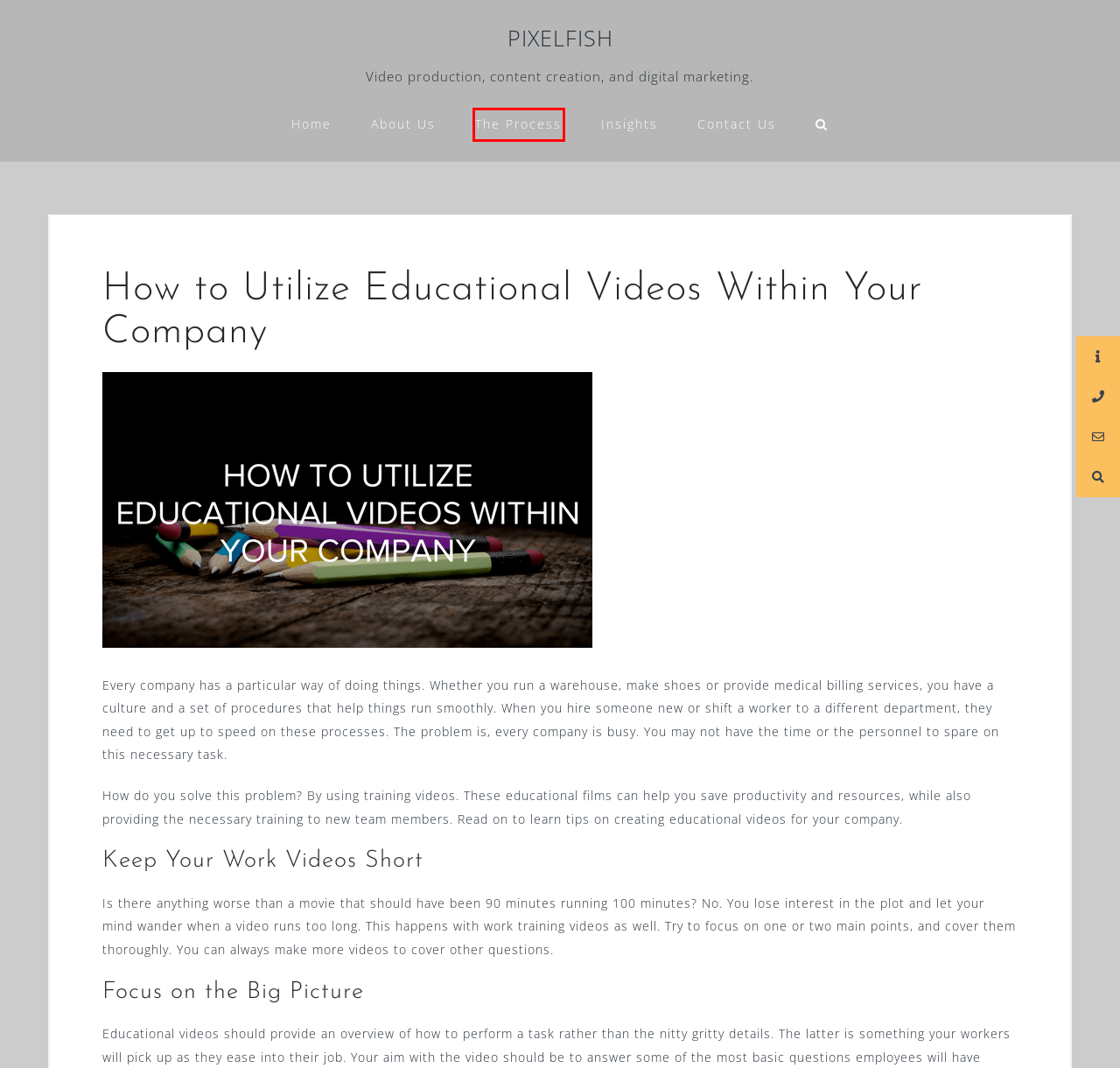You have a screenshot showing a webpage with a red bounding box highlighting an element. Choose the webpage description that best fits the new webpage after clicking the highlighted element. The descriptions are:
A. Contact Us - PIXELFISH
B. Blog | PixelFish
C. How Digital Media Influences the World - PIXELFISH
D. 4 Ways to Take Your Holiday Promotion to the Next Level
E. Crafting Content Marketing Strategies for B2B vs. B2C - PIXELFISH
F. The Production Process | PixelFish
G. Video Production and Digital Marketing
H. Digital Media Archives - PIXELFISH

F